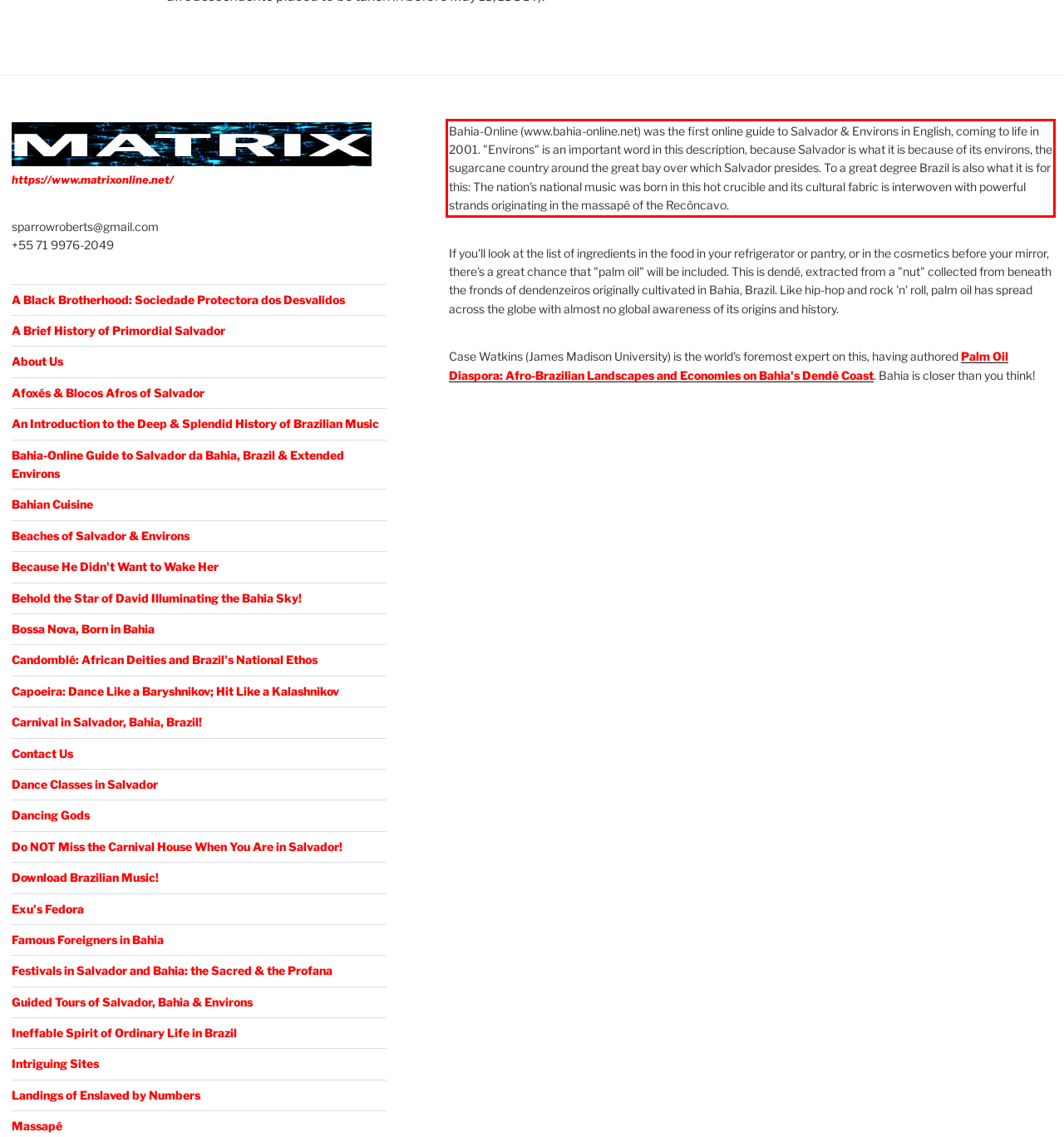Given a screenshot of a webpage containing a red bounding box, perform OCR on the text within this red bounding box and provide the text content.

Bahia-Online (www.bahia-online.net) was the first online guide to Salvador & Environs in English, coming to life in 2001. "Environs" is an important word in this description, because Salvador is what it is because of its environs, the sugarcane country around the great bay over which Salvador presides. To a great degree Brazil is also what it is for this: The nation's national music was born in this hot crucible and its cultural fabric is interwoven with powerful strands originating in the massapé of the Recôncavo.